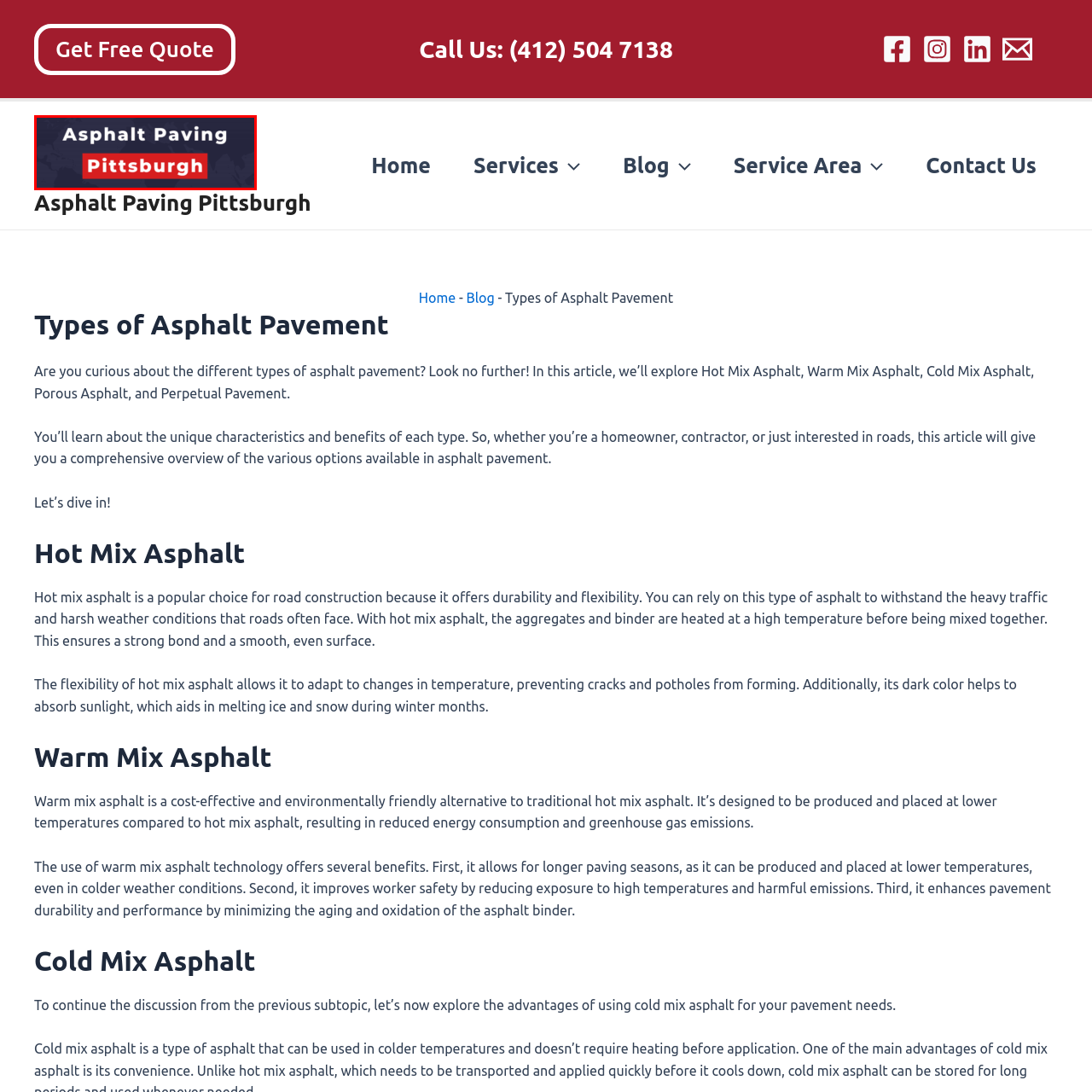What is highlighted in a striking red box?
Direct your attention to the image marked by the red bounding box and provide a detailed answer based on the visual details available.

The word 'Pittsburgh' is highlighted in a striking red box, drawing attention to the location served by the company, which is Pittsburgh.